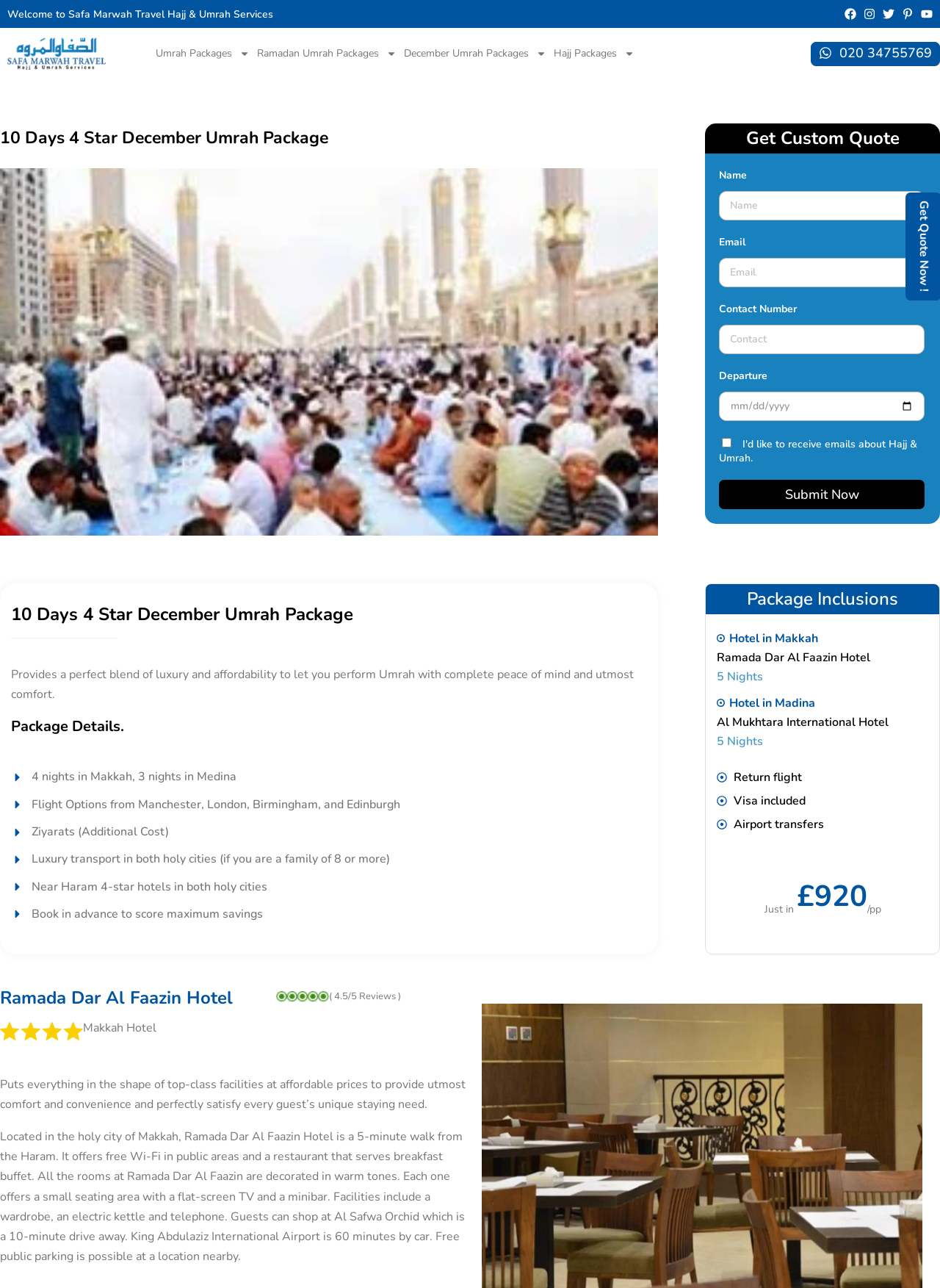Determine the bounding box coordinates for the HTML element described here: "parent_node: Email name="form_fields[email]" placeholder="Email"".

[0.765, 0.2, 0.984, 0.223]